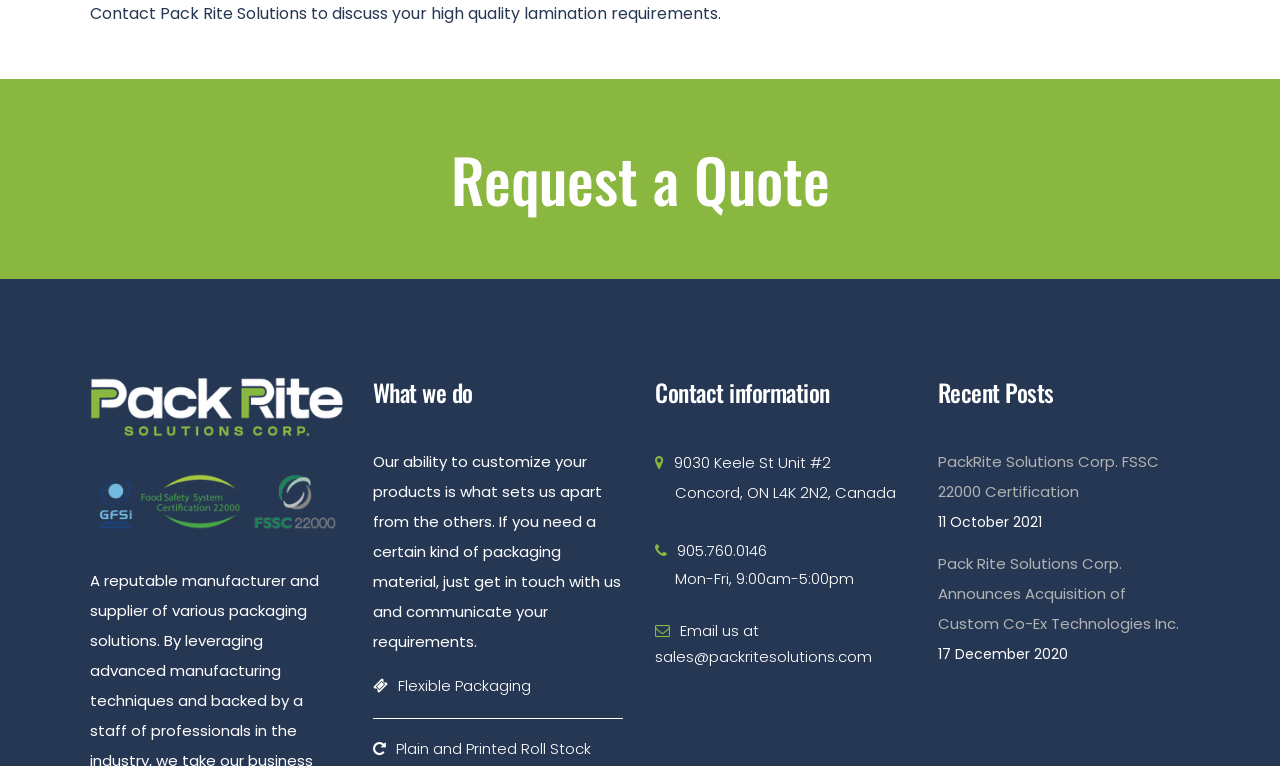Determine the bounding box coordinates for the region that must be clicked to execute the following instruction: "Learn about flexible packaging".

[0.291, 0.879, 0.414, 0.913]